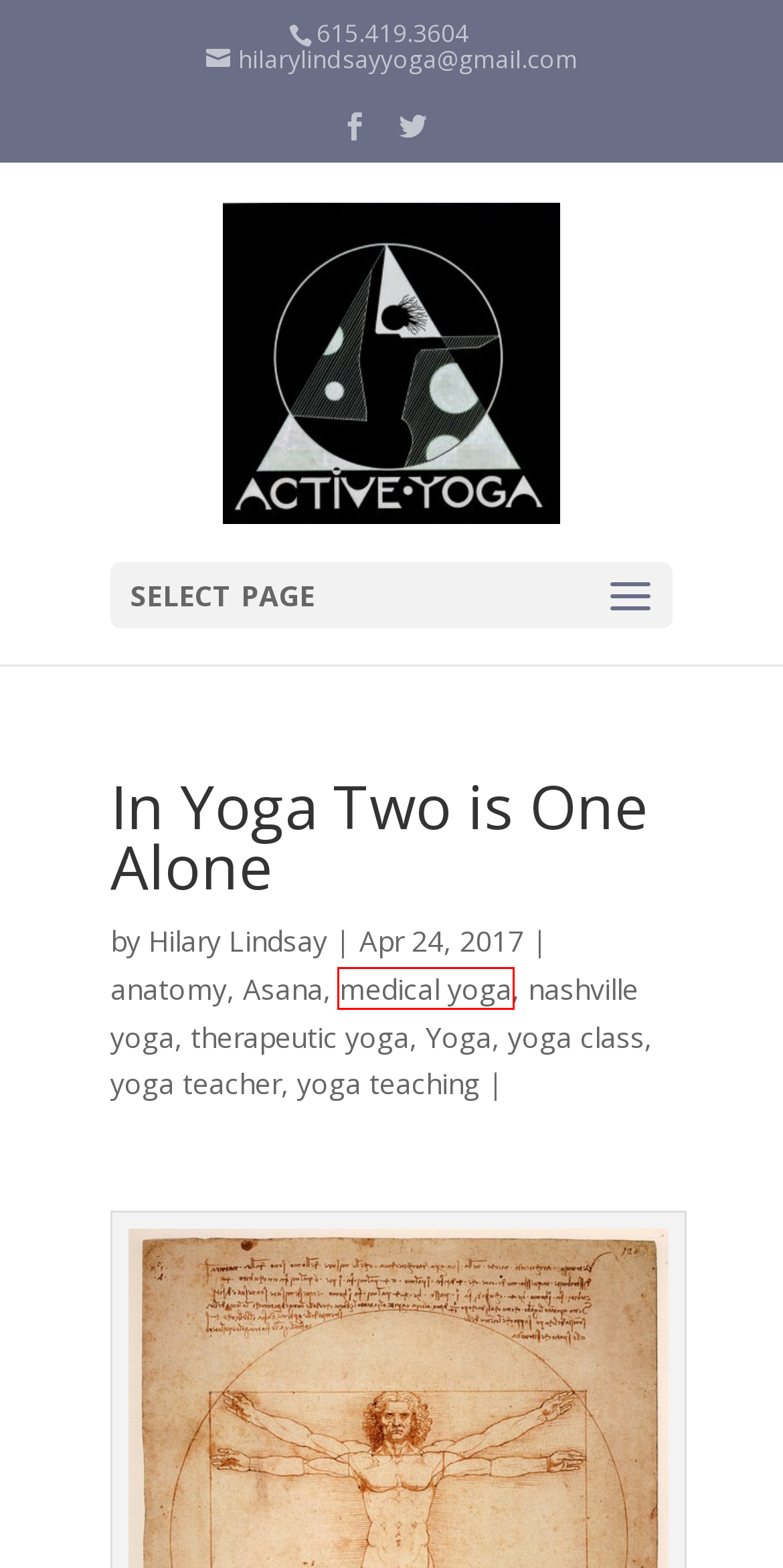You are looking at a screenshot of a webpage with a red bounding box around an element. Determine the best matching webpage description for the new webpage resulting from clicking the element in the red bounding box. Here are the descriptions:
A. Hilary Lindsay | Hilary Lindsay Nashville
B. yoga teaching | Hilary Lindsay Nashville
C. nashville yoga | Hilary Lindsay Nashville
D. medical yoga | Hilary Lindsay Nashville
E. Asana | Hilary Lindsay Nashville
F. anatomy | Hilary Lindsay Nashville
G. Yoga | Hilary Lindsay Nashville
H. yoga teacher | Hilary Lindsay Nashville

D